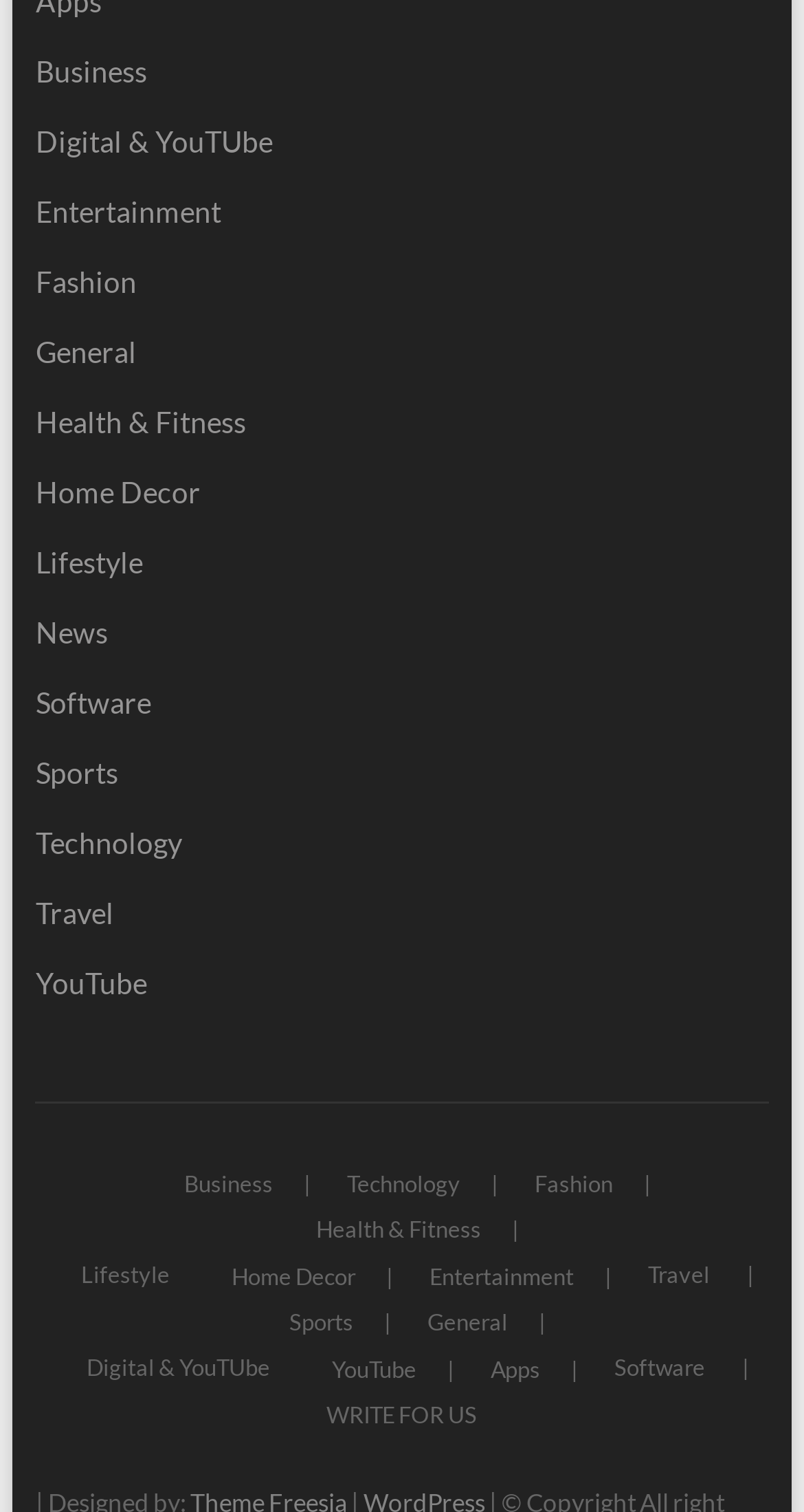Answer the question with a single word or phrase: 
How many categories are available in the footer menu?

15 categories